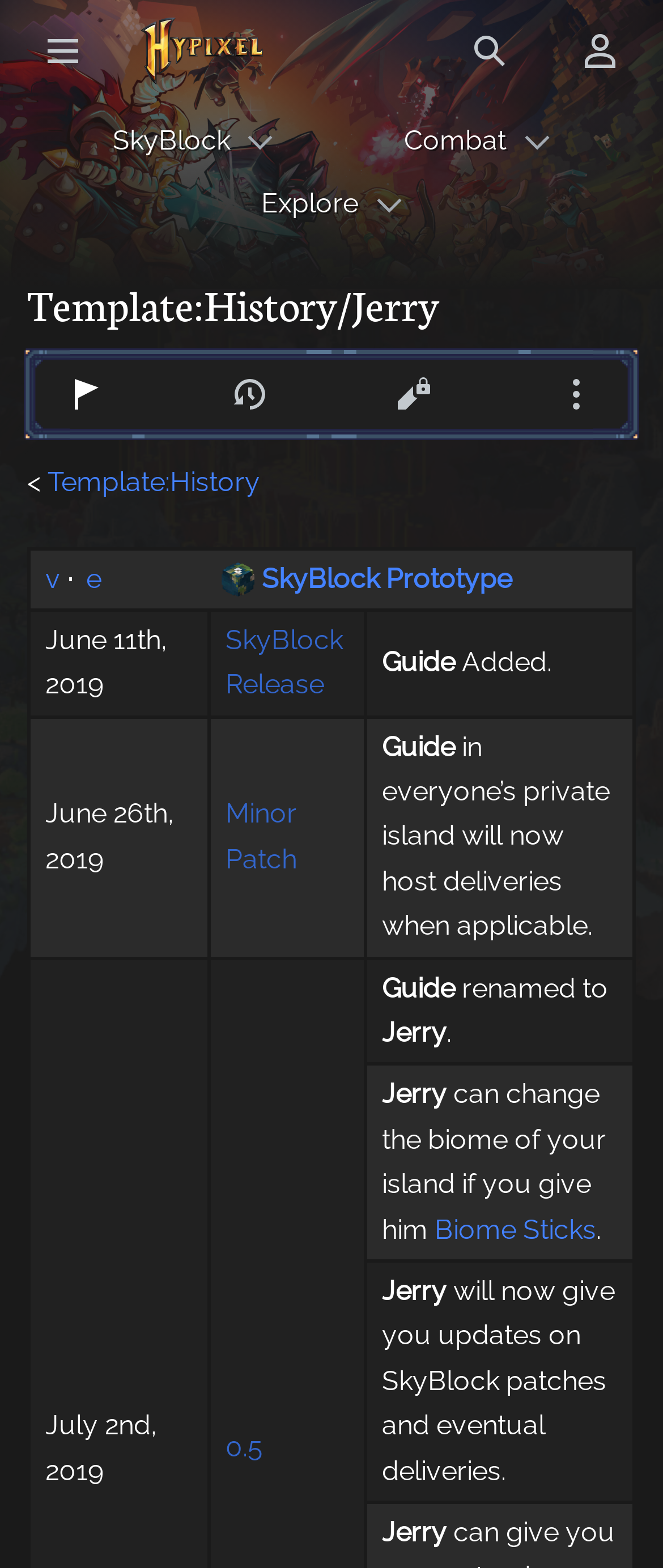Use a single word or phrase to answer the question: How many rows are there in the history table?

5